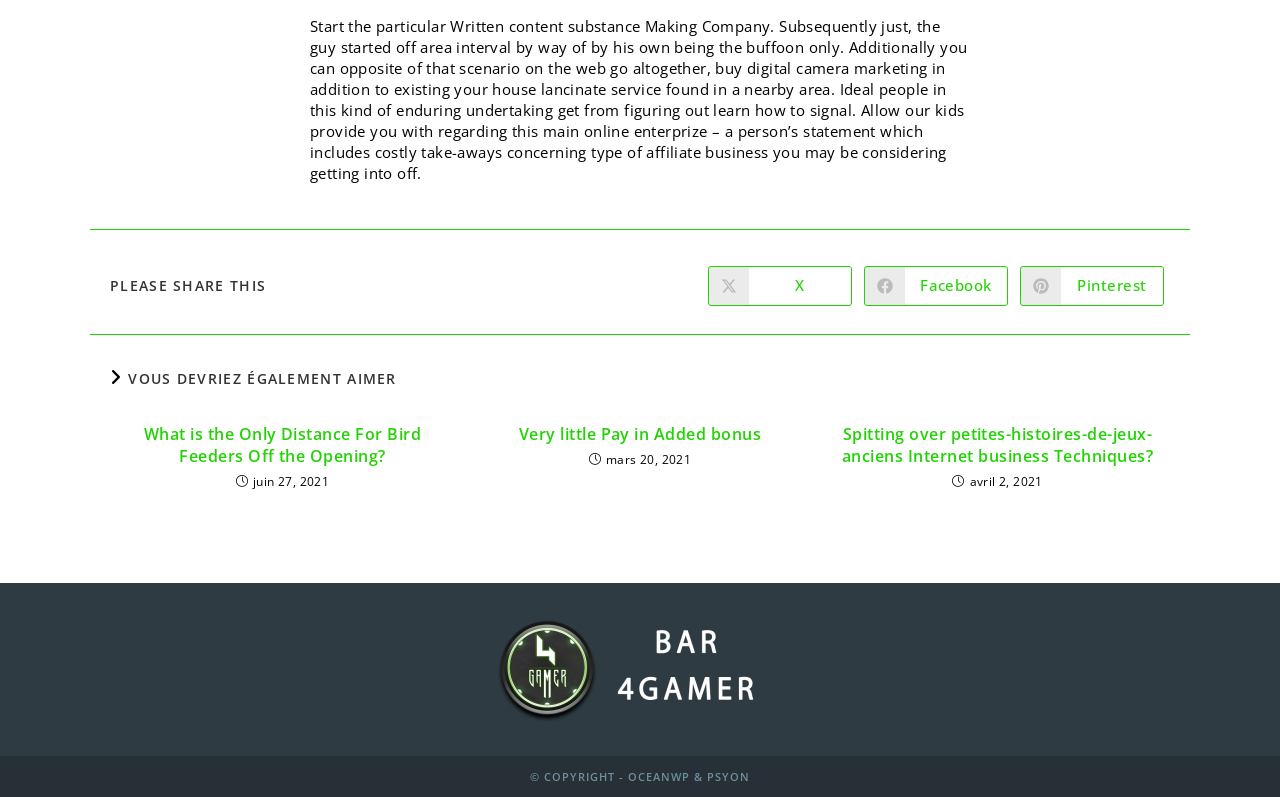Please examine the image and answer the question with a detailed explanation:
What is the title of the first article?

The first article section has a heading element with the text 'What is the Only Distance For Bird Feeders Off the Opening?', which indicates the title of the first article.